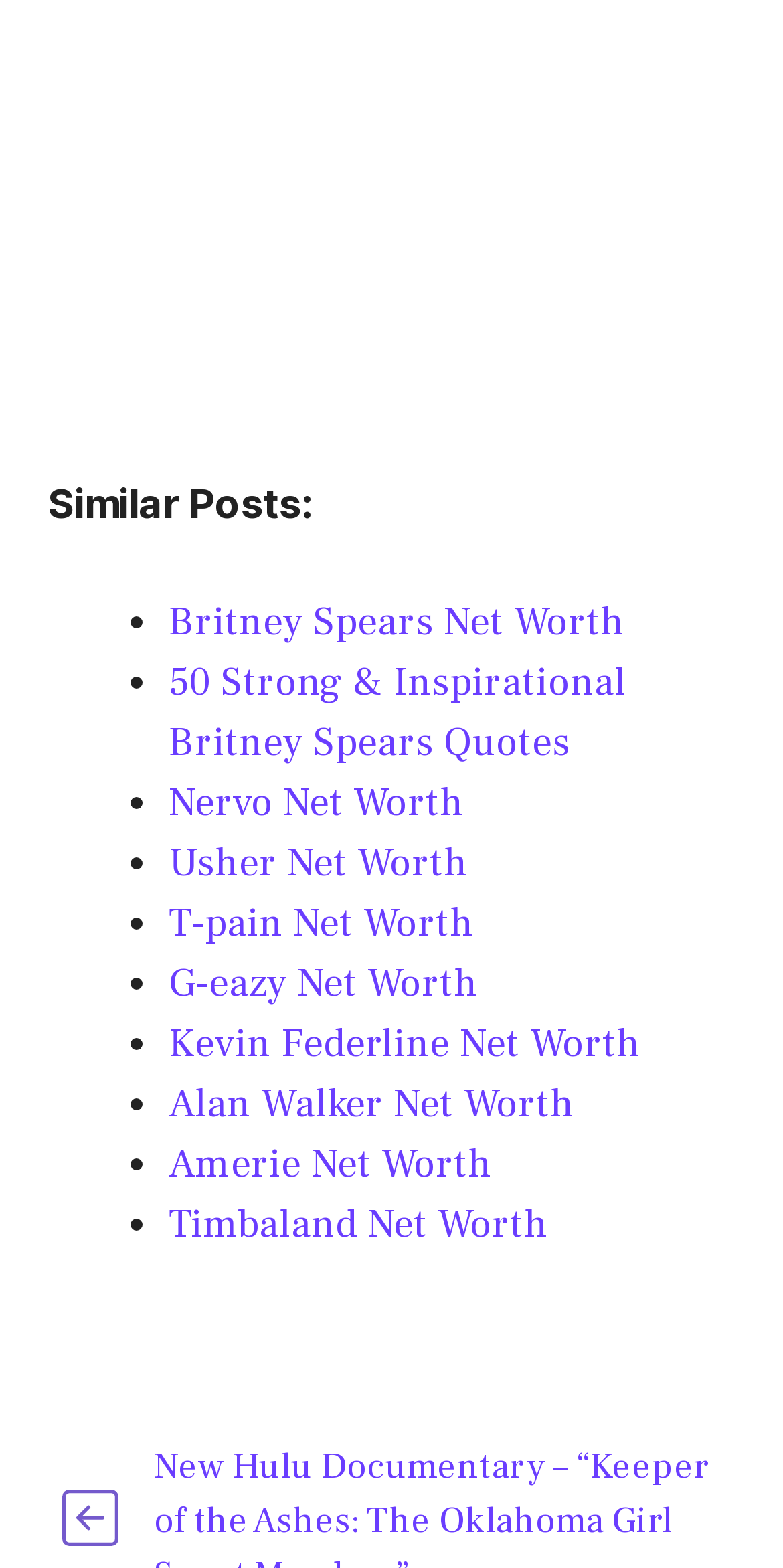Please determine the bounding box coordinates of the element to click on in order to accomplish the following task: "View Britney Spears Net Worth". Ensure the coordinates are four float numbers ranging from 0 to 1, i.e., [left, top, right, bottom].

[0.215, 0.38, 0.797, 0.413]